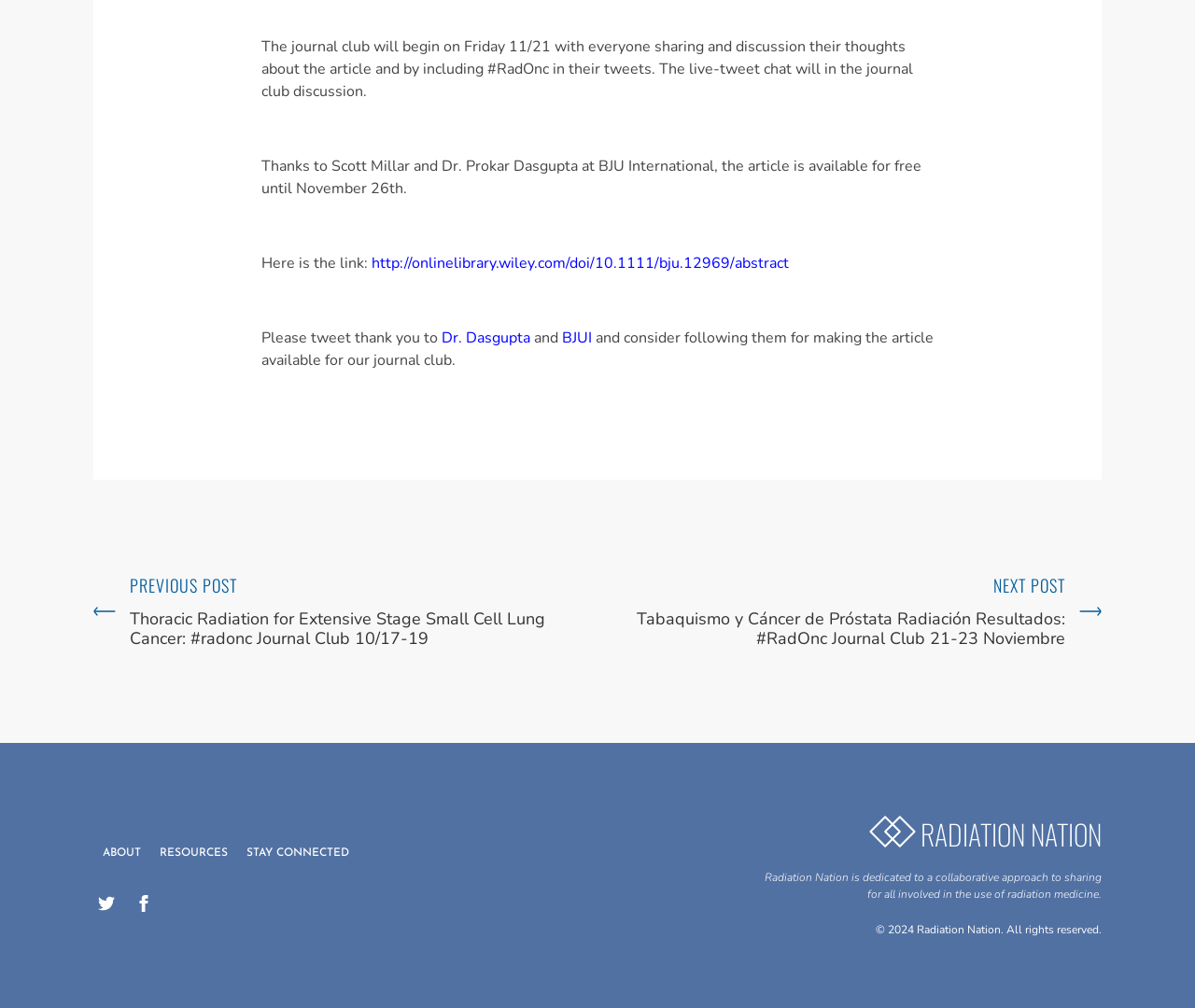Could you locate the bounding box coordinates for the section that should be clicked to accomplish this task: "Go to the ABOUT page".

[0.078, 0.827, 0.126, 0.865]